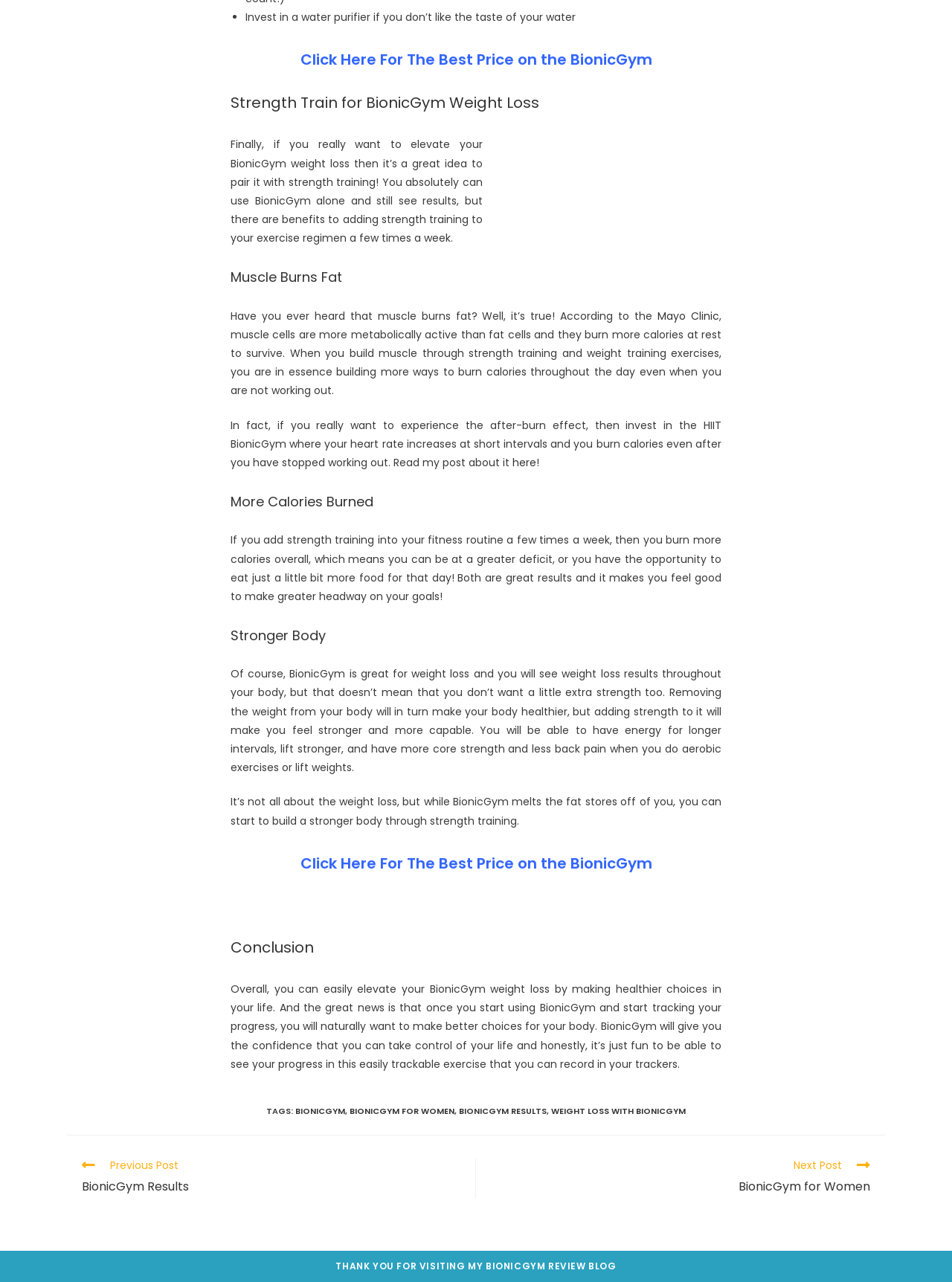Give a one-word or short phrase answer to this question: 
What is the purpose of the 'TAGS' section at the bottom of the webpage?

Categorize content